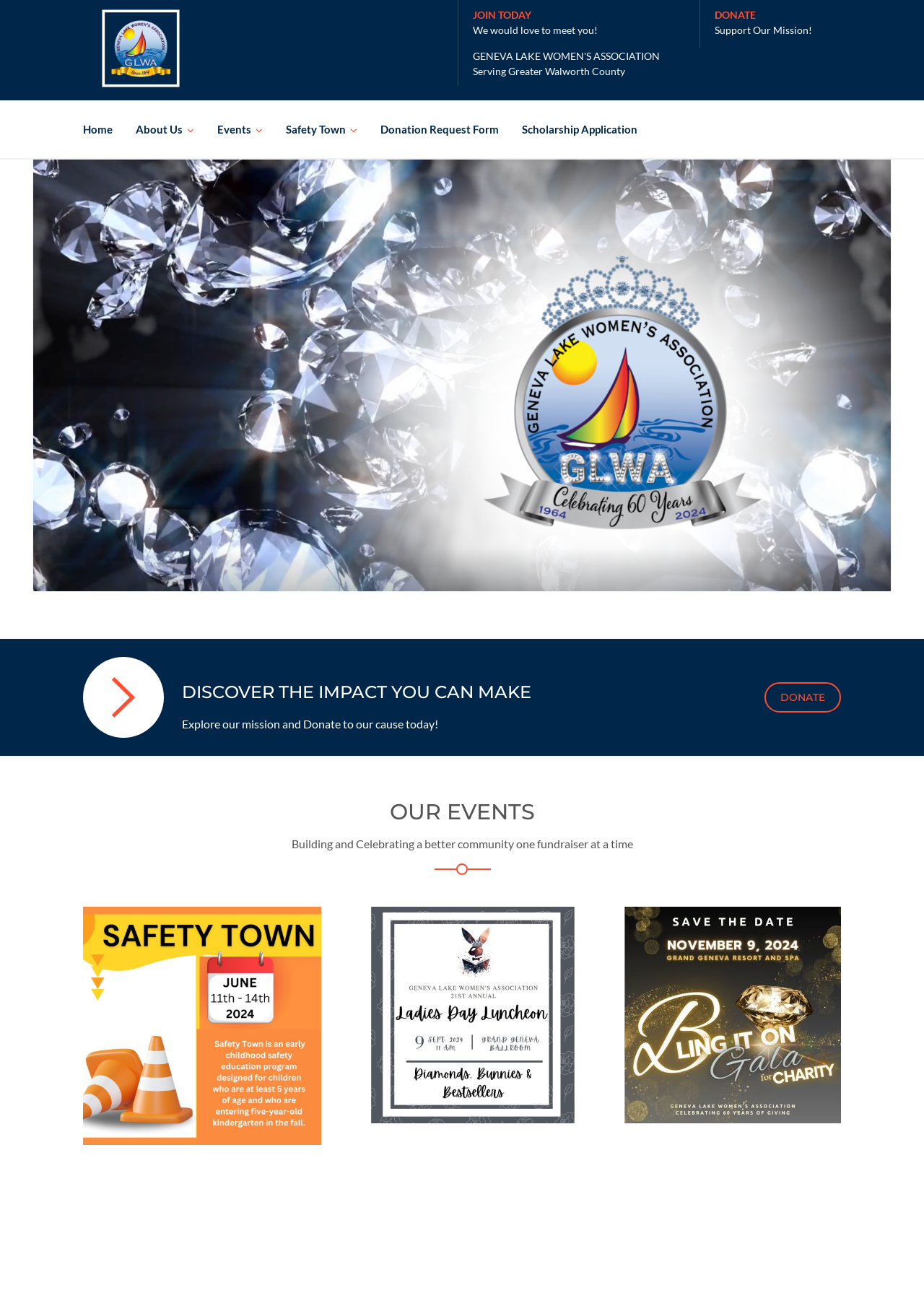Given the description Amy Talks About Stuff, predict the bounding box coordinates of the UI element. Ensure the coordinates are in the format (top-left x, top-left y, bottom-right x, bottom-right y) and all values are between 0 and 1.

None